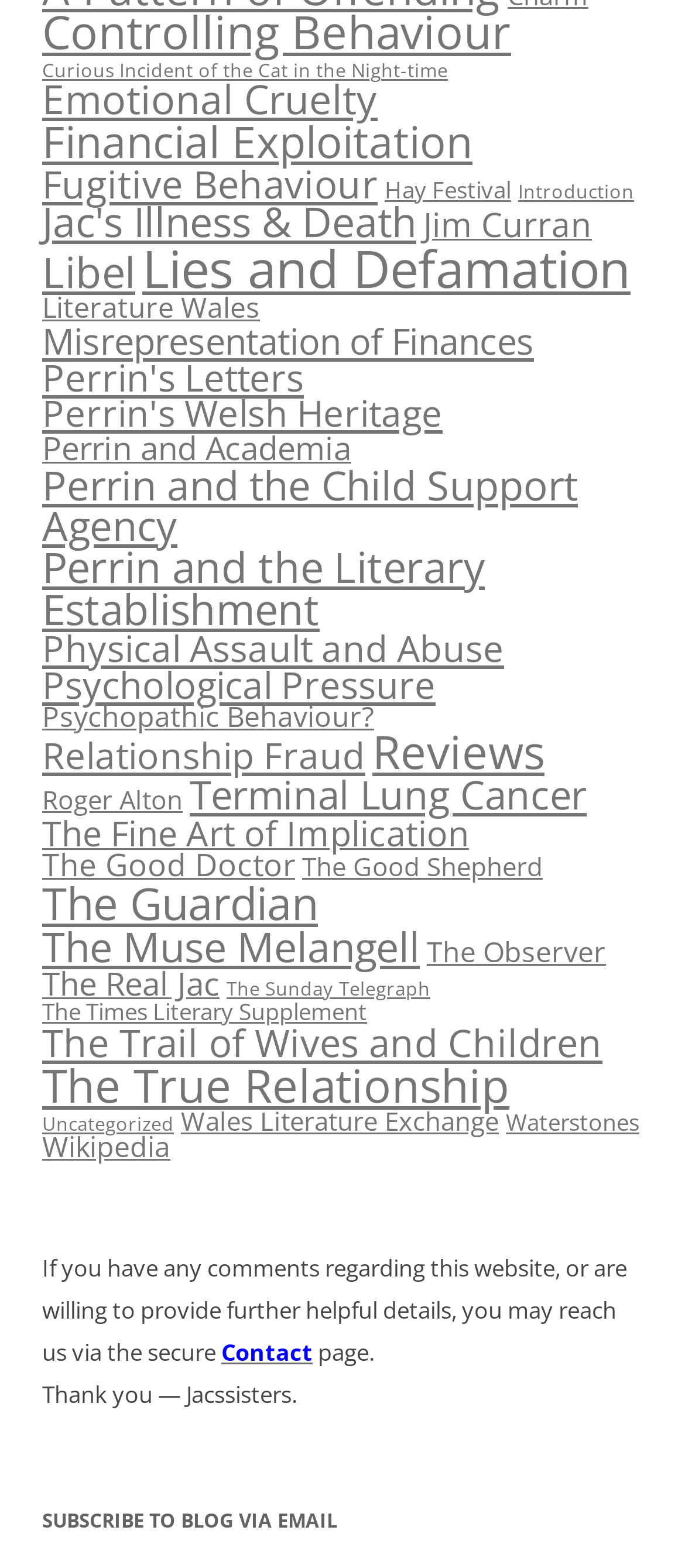Extract the bounding box coordinates for the described element: "The Real Jac". The coordinates should be represented as four float numbers between 0 and 1: [left, top, right, bottom].

[0.062, 0.617, 0.321, 0.645]